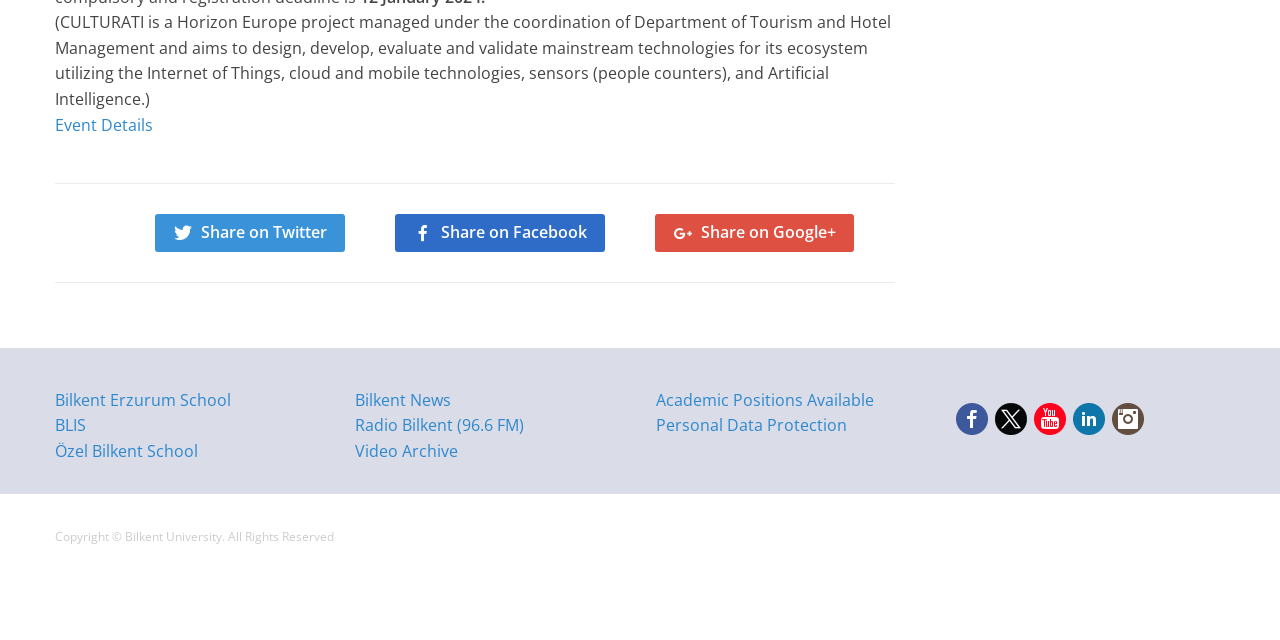For the following element description, predict the bounding box coordinates in the format (top-left x, top-left y, bottom-right x, bottom-right y). All values should be floating point numbers between 0 and 1. Description: Radio Bilkent (96.6 FM)

[0.278, 0.647, 0.41, 0.682]